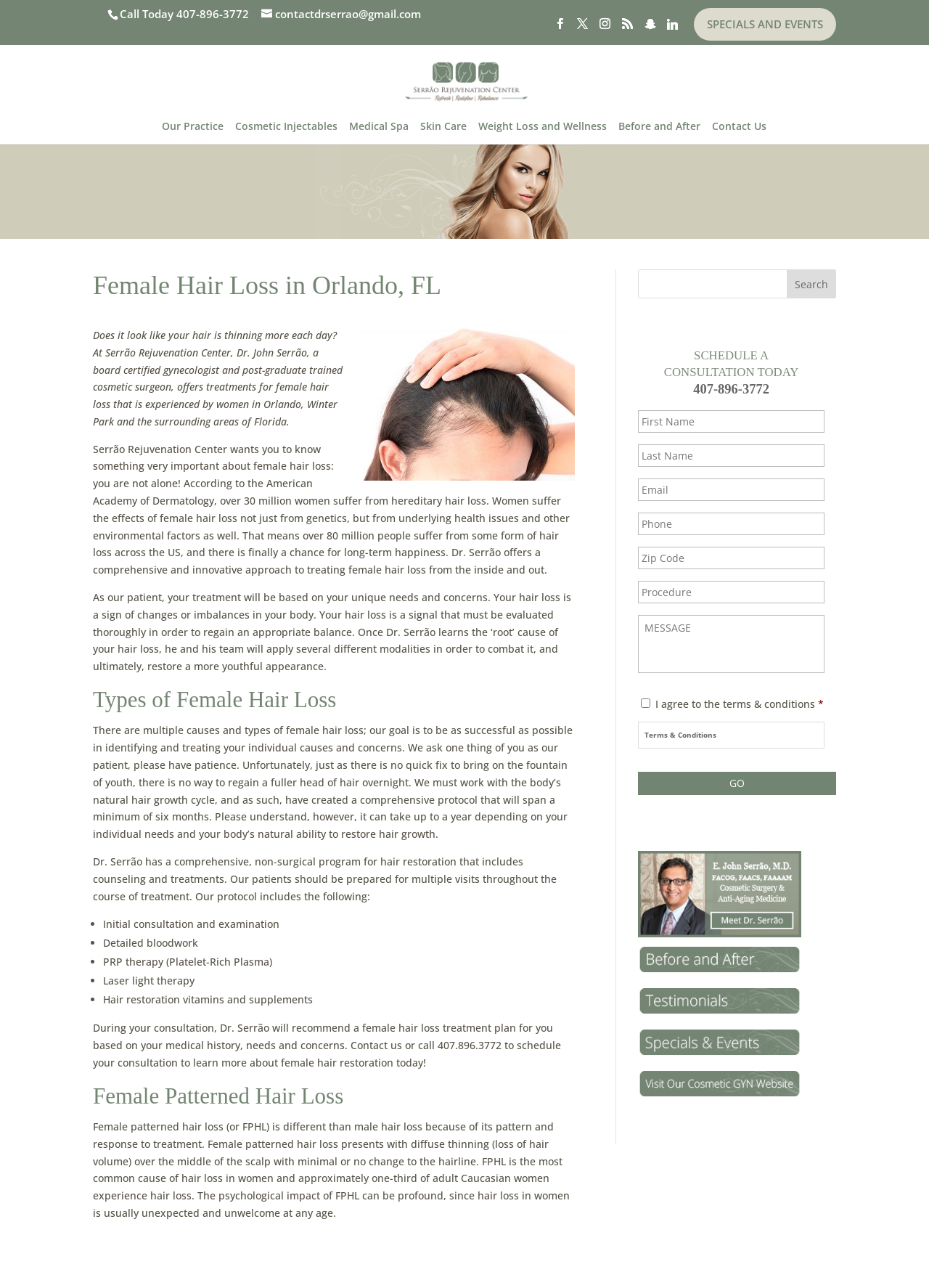Answer succinctly with a single word or phrase:
What is the phone number to call for a consultation?

407-896-3772